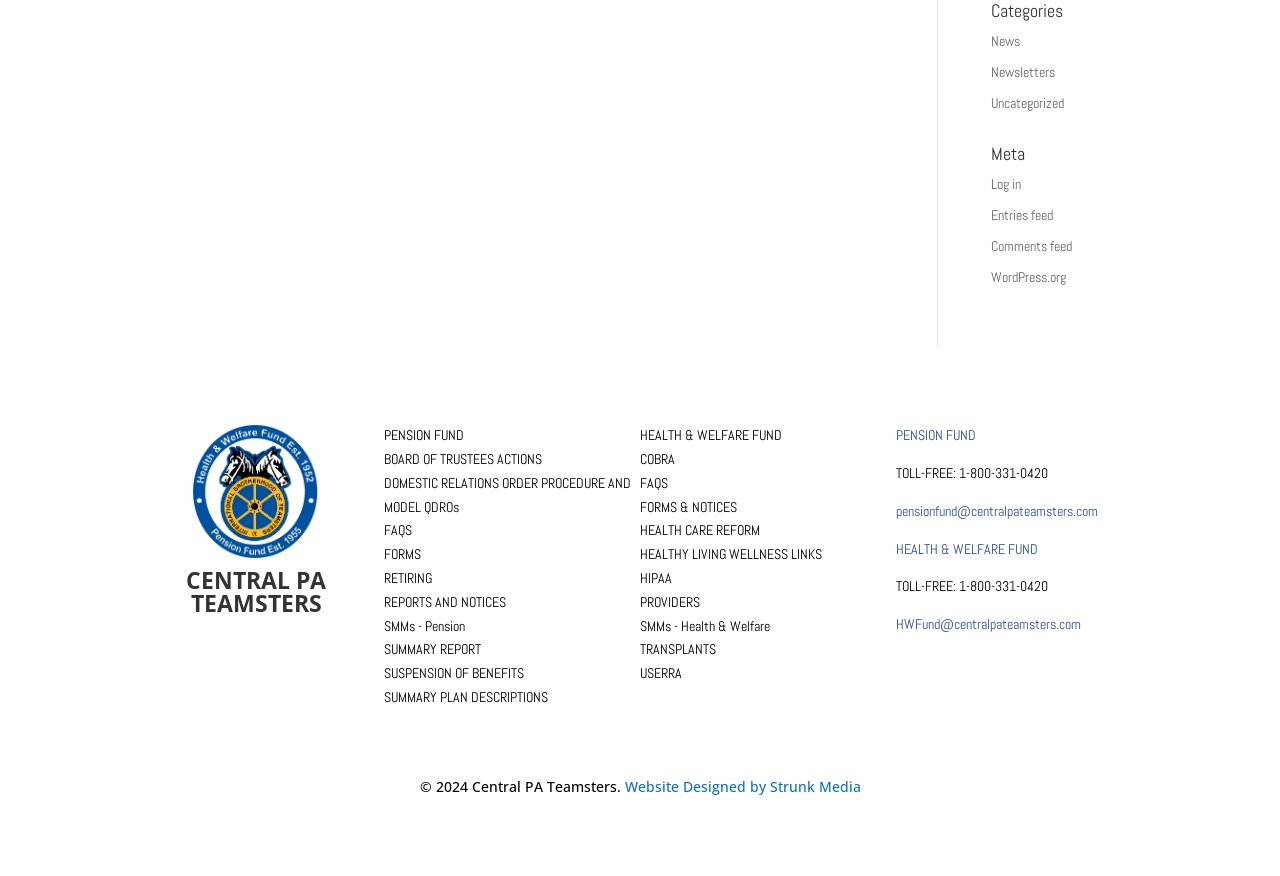Find the bounding box of the web element that fits this description: "SMMs - Health & Welfare".

[0.5, 0.704, 0.602, 0.724]